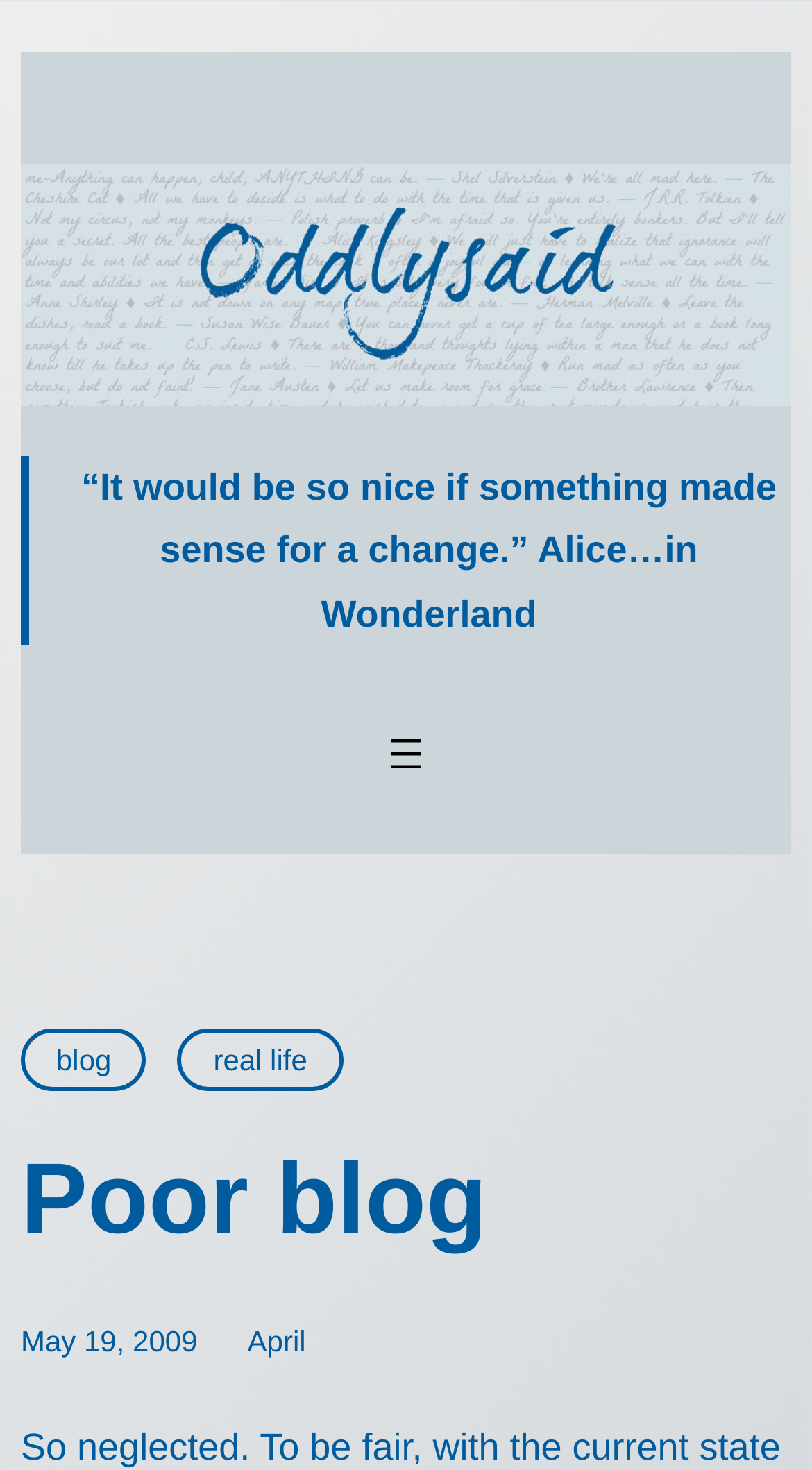Answer the question with a single word or phrase: 
What is the date of the latest article?

May 19, 2009